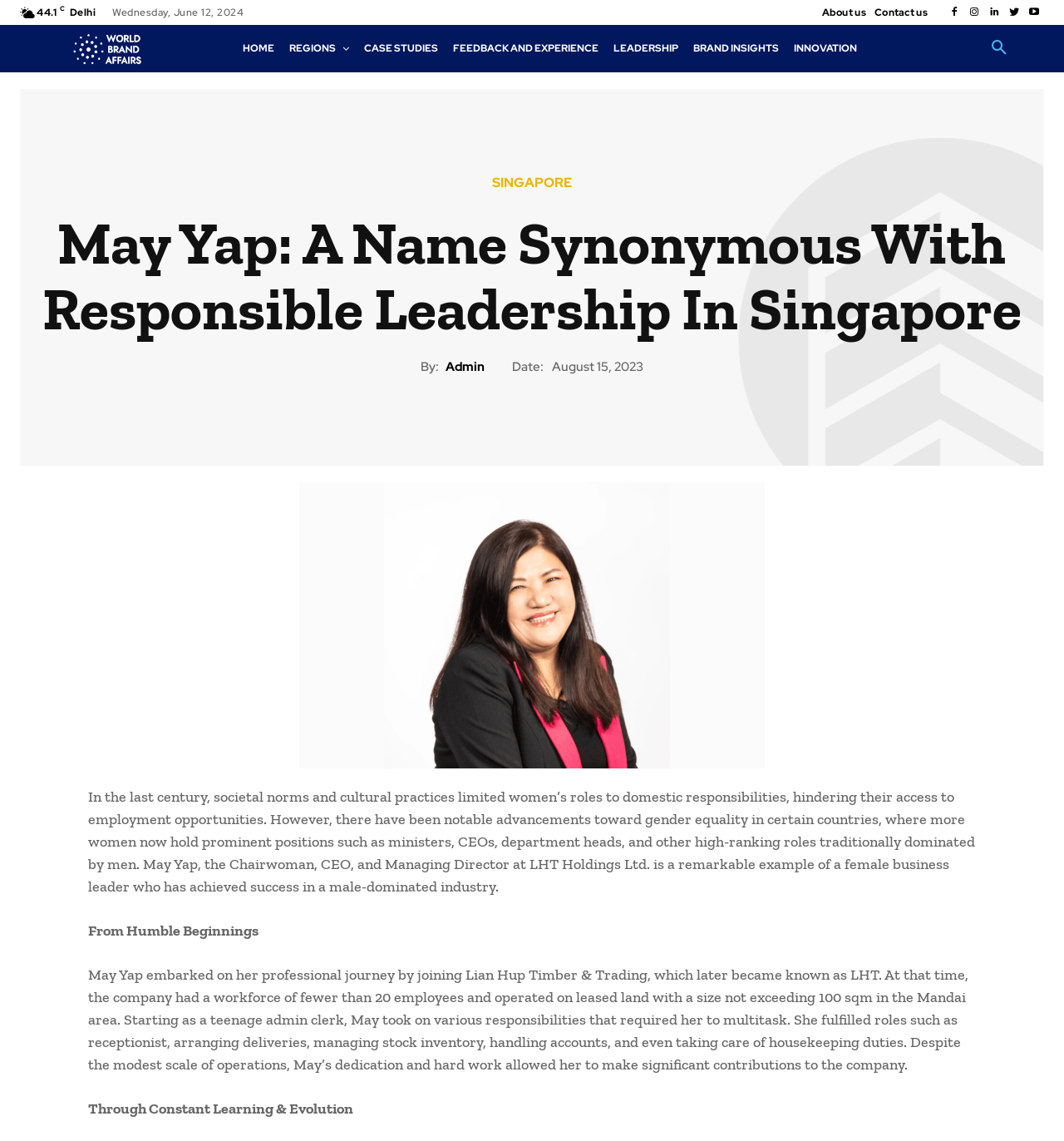Locate the bounding box coordinates of the area where you should click to accomplish the instruction: "Click the 'LEADERSHIP' link".

[0.566, 0.024, 0.649, 0.061]